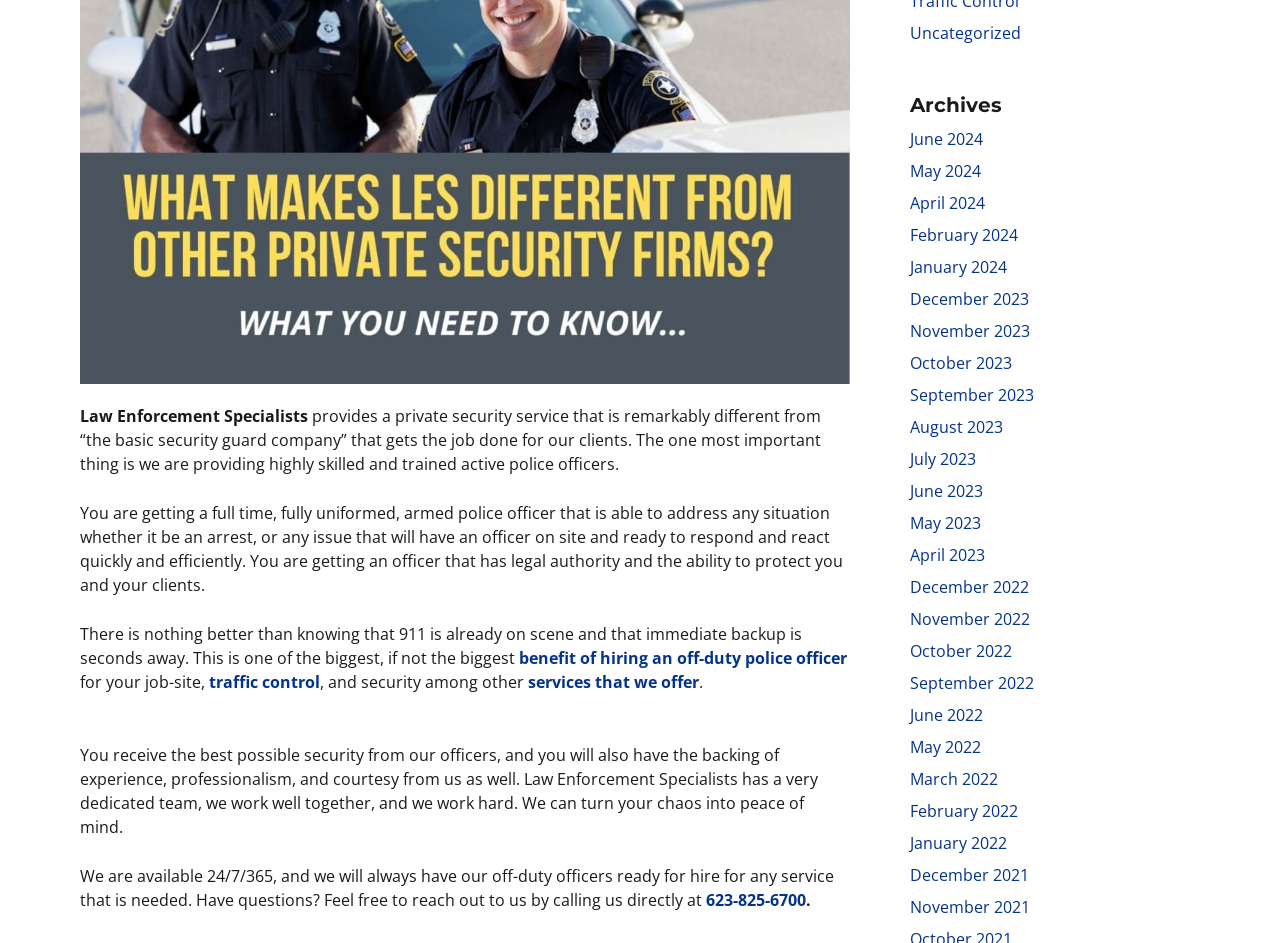Identify the bounding box coordinates of the HTML element based on this description: "623-825-6700".

[0.552, 0.942, 0.63, 0.966]